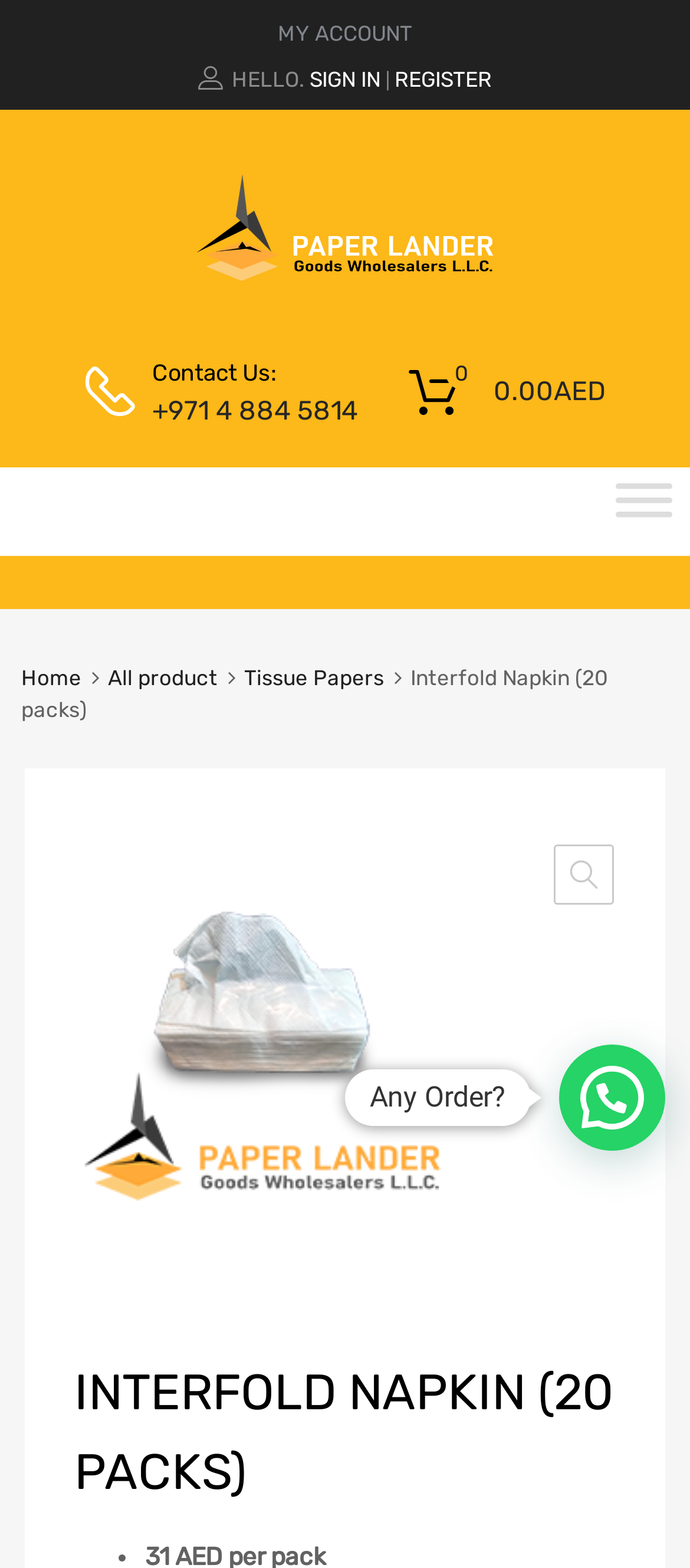Locate the bounding box coordinates of the clickable area to execute the instruction: "View your orders". Provide the coordinates as four float numbers between 0 and 1, represented as [left, top, right, bottom].

[0.403, 0.013, 0.597, 0.029]